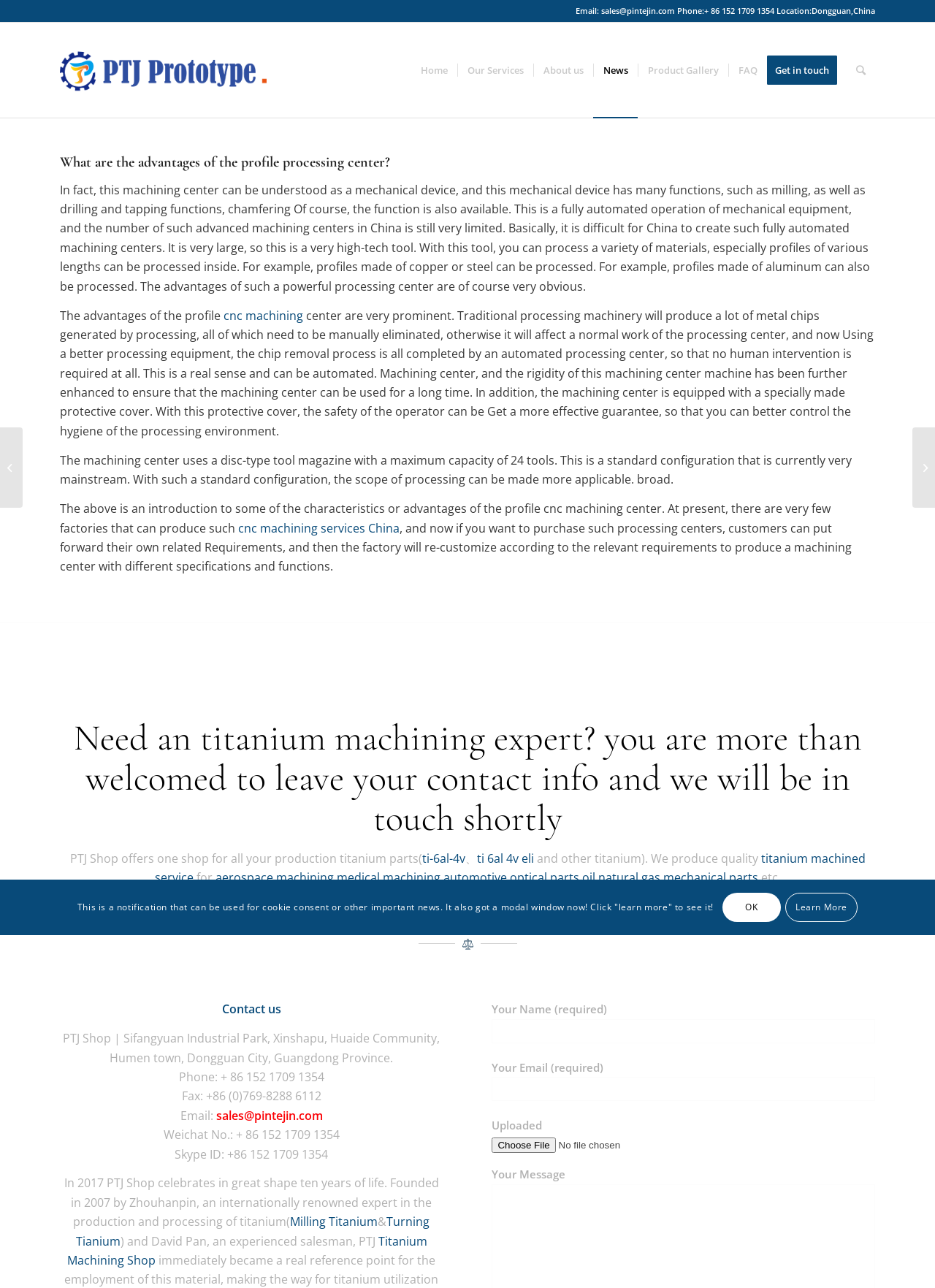Present a detailed account of what is displayed on the webpage.

This webpage is about the advantages of profile processing centers, specifically titanium machining. At the top, there is a navigation menu with links to "Home", "Our Services", "About us", "News", "Product Gallery", "FAQ", "Get in touch", and "Search". Below the navigation menu, there is a main content area with a heading that reads "What are the advantages of the profile processing center?".

The main content area is divided into several sections. The first section explains that a profile processing center is a mechanical device with many functions, such as milling, drilling, and tapping. It also mentions that this device is fully automated and can process various materials, including copper, steel, and aluminum.

The second section highlights the advantages of using a profile processing center, including the ability to automate the chip removal process, enhance the rigidity of the machine, and ensure the safety of the operator. There is also a mention of a disc-type tool magazine with a maximum capacity of 24 tools.

The third section introduces the characteristics of the profile CNC machining center, including its ability to produce high-tech tools. There is also a link to "CNC machining services China" and a mention of the possibility of customizing the machining center according to customer requirements.

The fourth section is a call-to-action, inviting customers to leave their contact information to get in touch with the company. There is also a heading that reads "Need an titanium machining expert?" and a brief introduction to PTJ Shop, which offers one-stop production services for titanium parts.

The fifth section lists the various industries that PTJ Shop serves, including aerospace, medical, automotive, optical parts, and oil and natural gas. There are also links to specific services, such as "titanium machined service" and "mechanical parts".

The bottom of the page has a contact section with the company's address, phone number, fax number, and email address. There is also a form to fill out to contact the company, with fields for name, email, and message.

Throughout the page, there are several images and links to other pages, including a link to "Milling Titanium" and "Turning Tianium". There is also a section that celebrates the 10-year anniversary of PTJ Shop, founded by Zhouhanpin and David Pan.